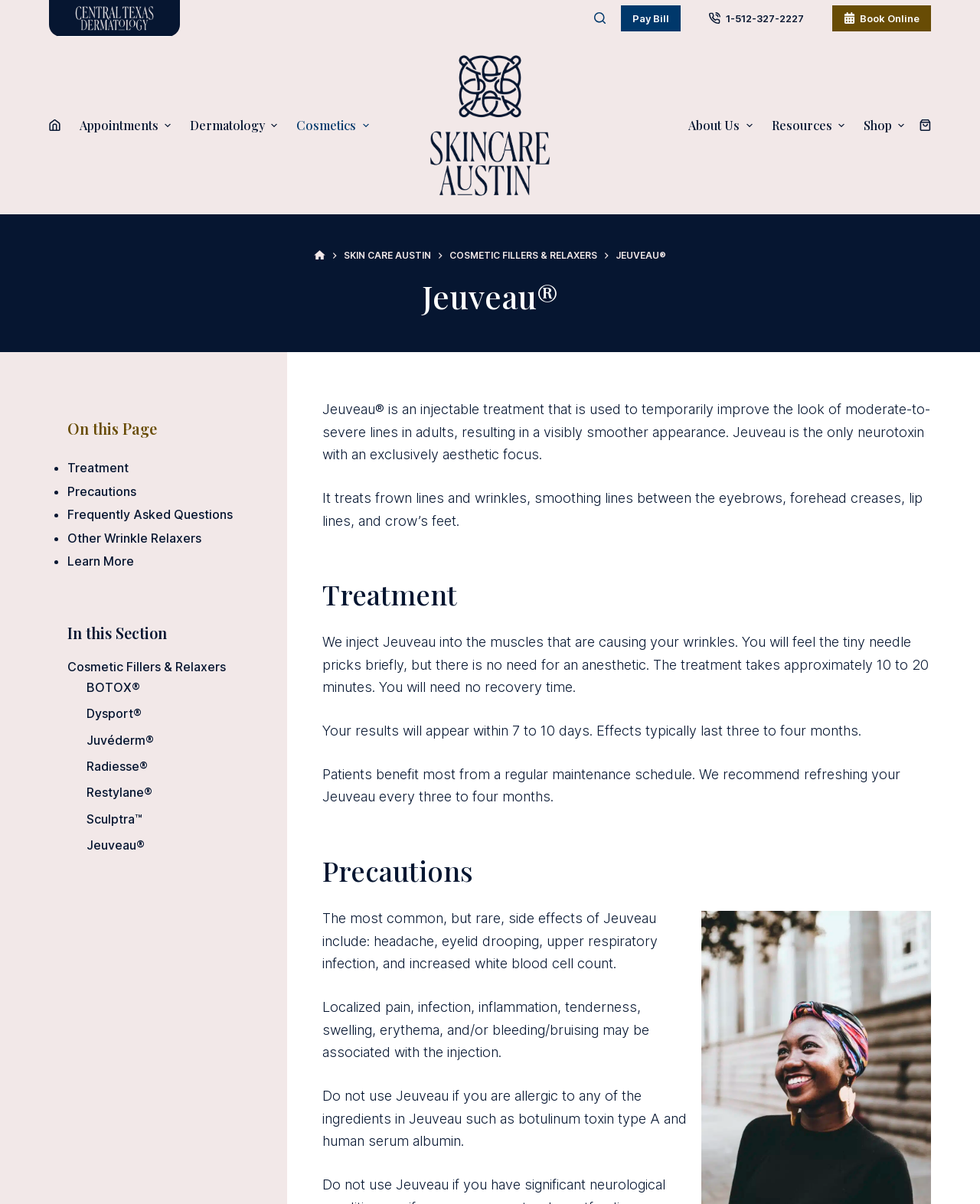Indicate the bounding box coordinates of the element that needs to be clicked to satisfy the following instruction: "View the 'SkinCare Austin' page". The coordinates should be four float numbers between 0 and 1, i.e., [left, top, right, bottom].

[0.432, 0.041, 0.568, 0.168]